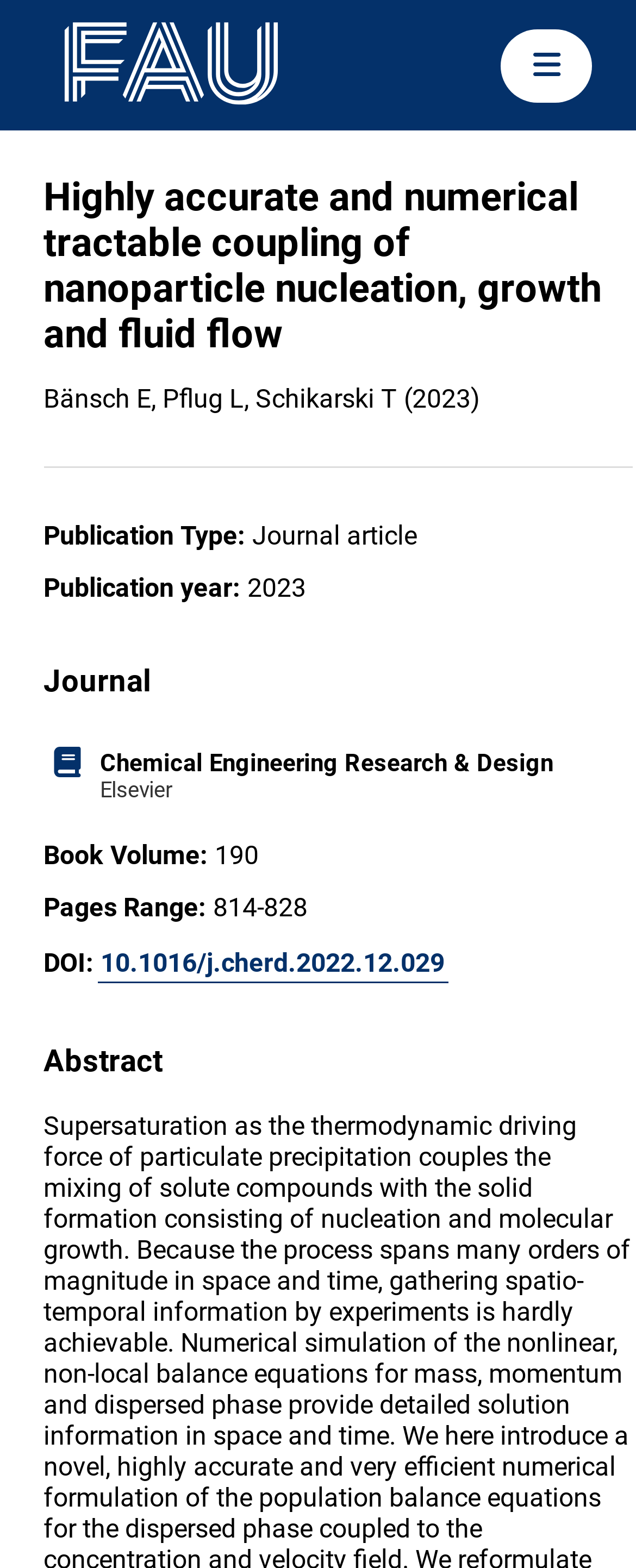Using the element description provided, determine the bounding box coordinates in the format (top-left x, top-left y, bottom-right x, bottom-right y). Ensure that all values are floating point numbers between 0 and 1. Element description: 10.1016/j.cherd.2022.12.029

[0.153, 0.602, 0.704, 0.627]